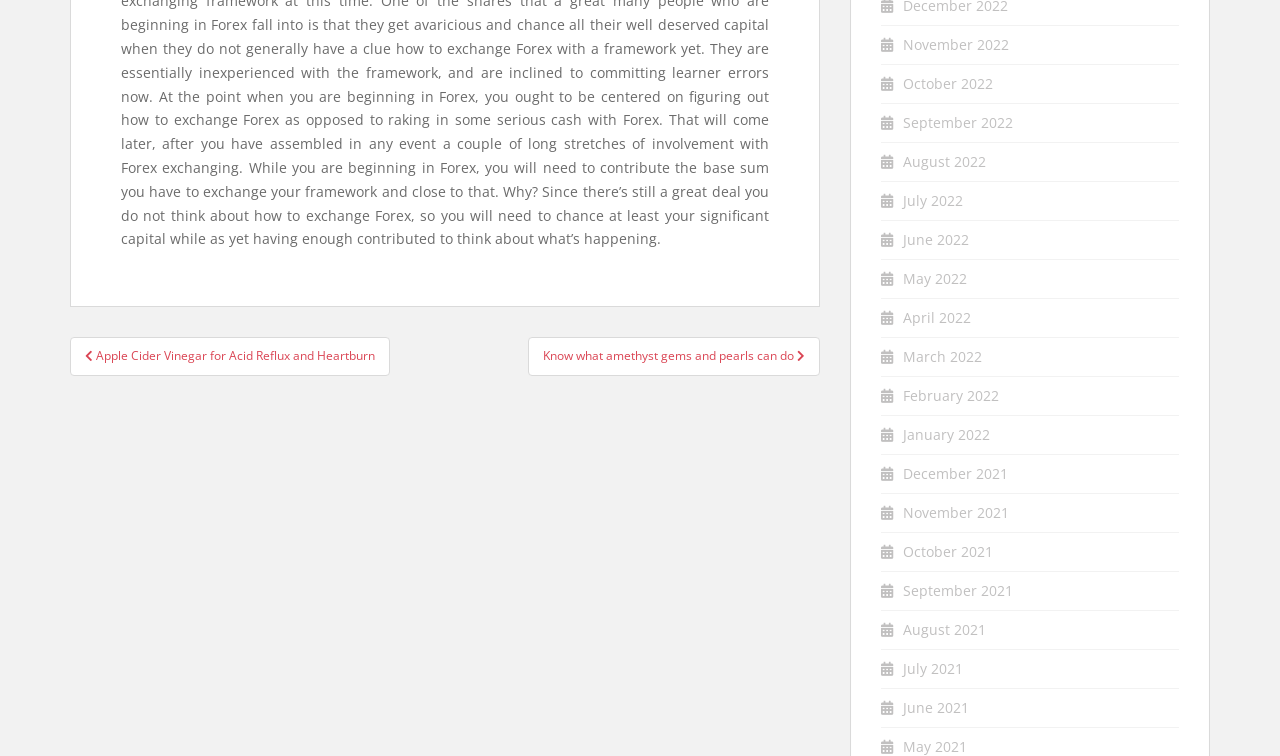Give a concise answer using one word or a phrase to the following question:
What is the earliest month listed in the archive?

December 2021